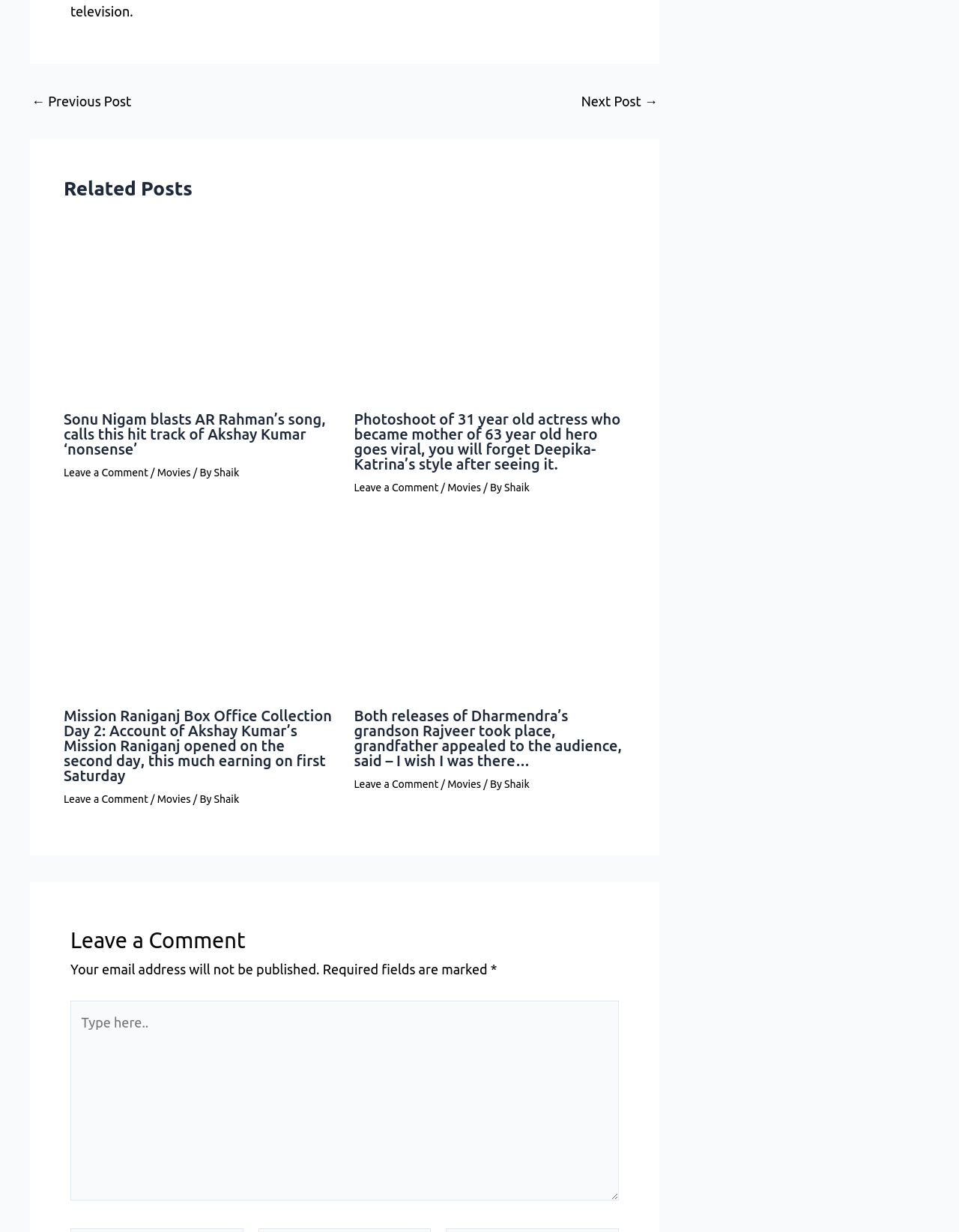Based on the image, please respond to the question with as much detail as possible:
What is the category of the third related post?

The third related post has a link 'Movies' which indicates its category. This link is located below the heading of the post and is part of the metadata.